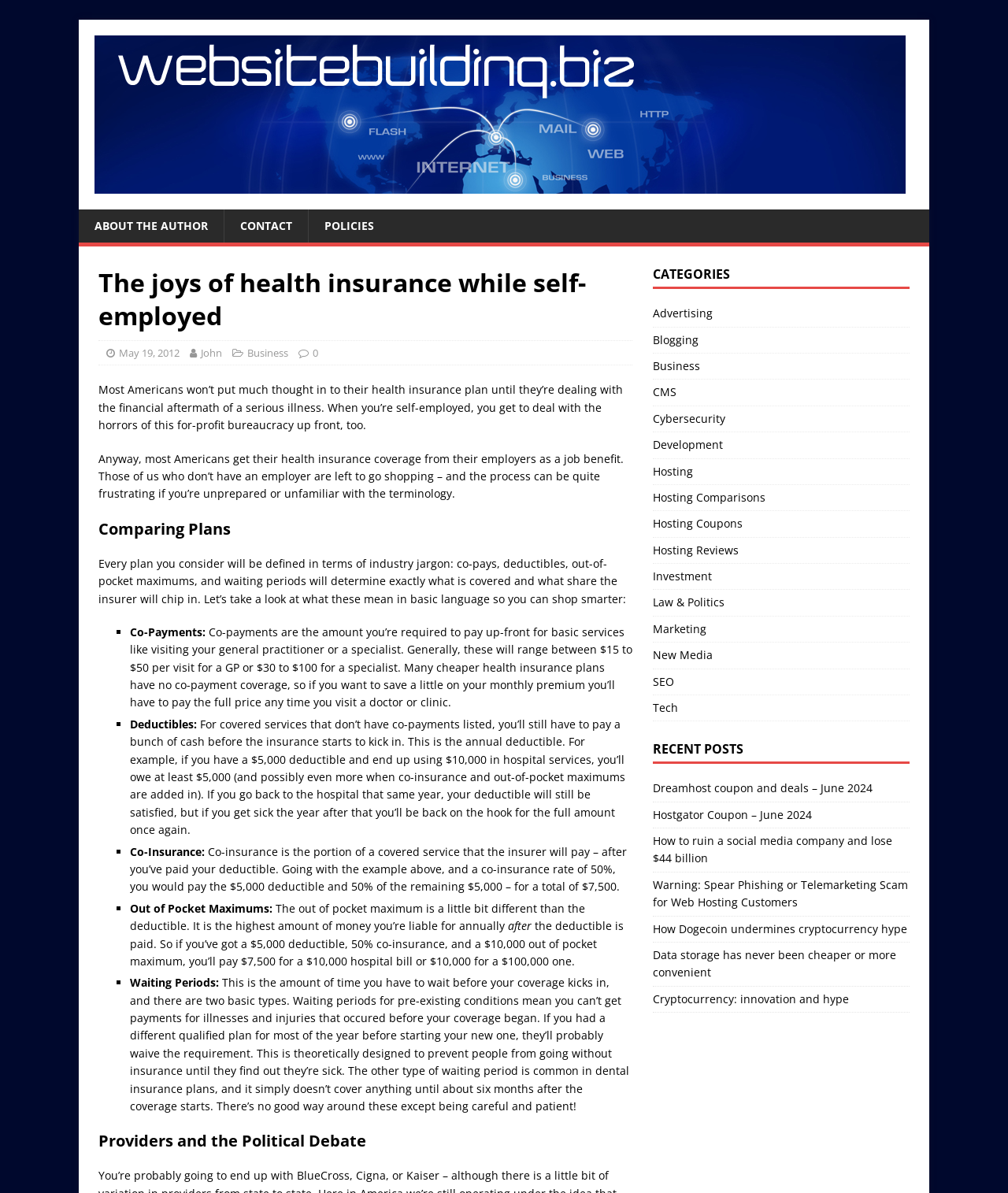Please respond to the question with a concise word or phrase:
What type of insurance plan has a waiting period?

Dental insurance plan